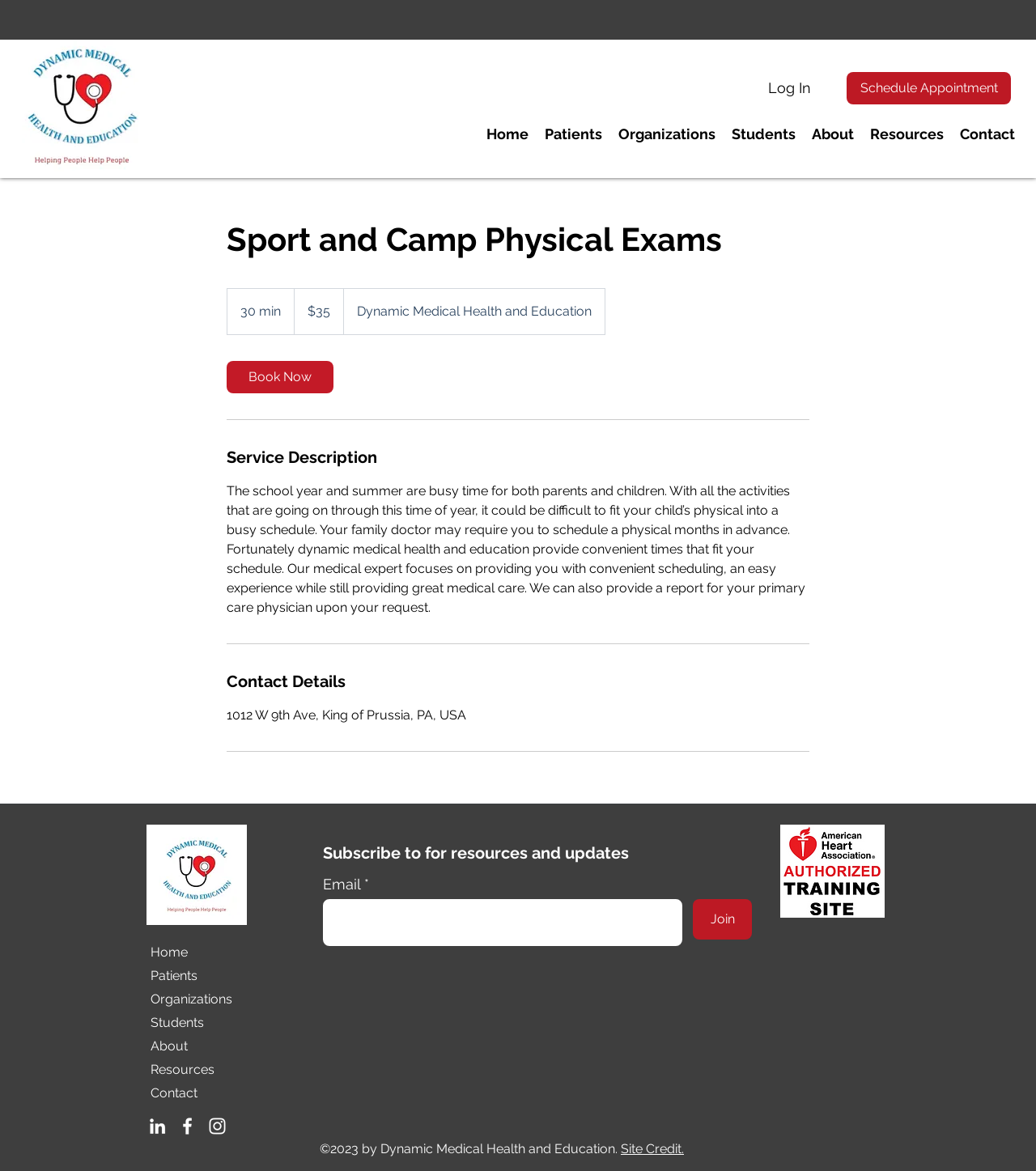Please find the bounding box coordinates of the element that needs to be clicked to perform the following instruction: "Visit the Home page". The bounding box coordinates should be four float numbers between 0 and 1, represented as [left, top, right, bottom].

[0.462, 0.101, 0.518, 0.129]